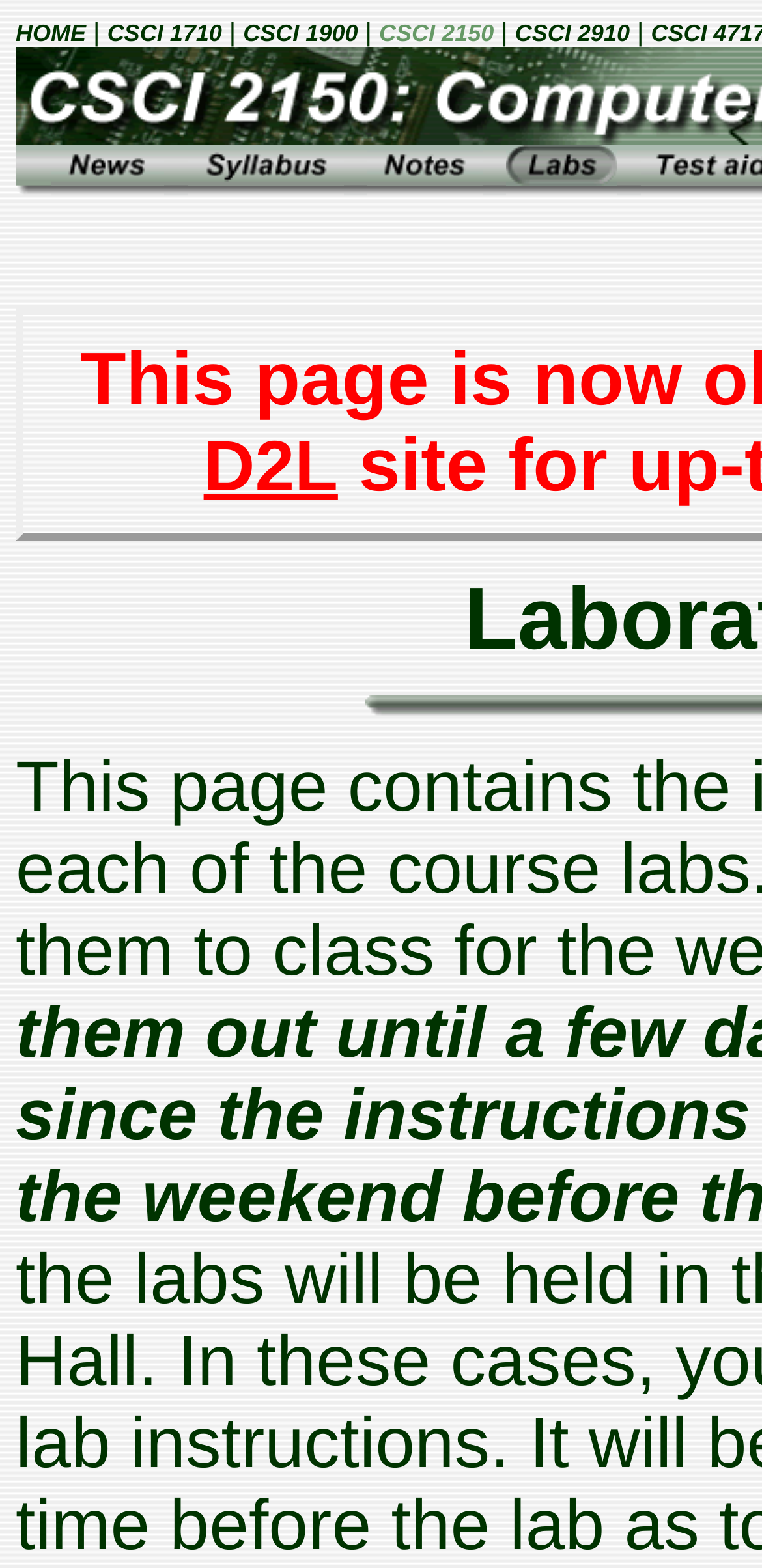Find the bounding box coordinates of the clickable area that will achieve the following instruction: "click the CSCI 2150 link".

[0.498, 0.012, 0.648, 0.03]